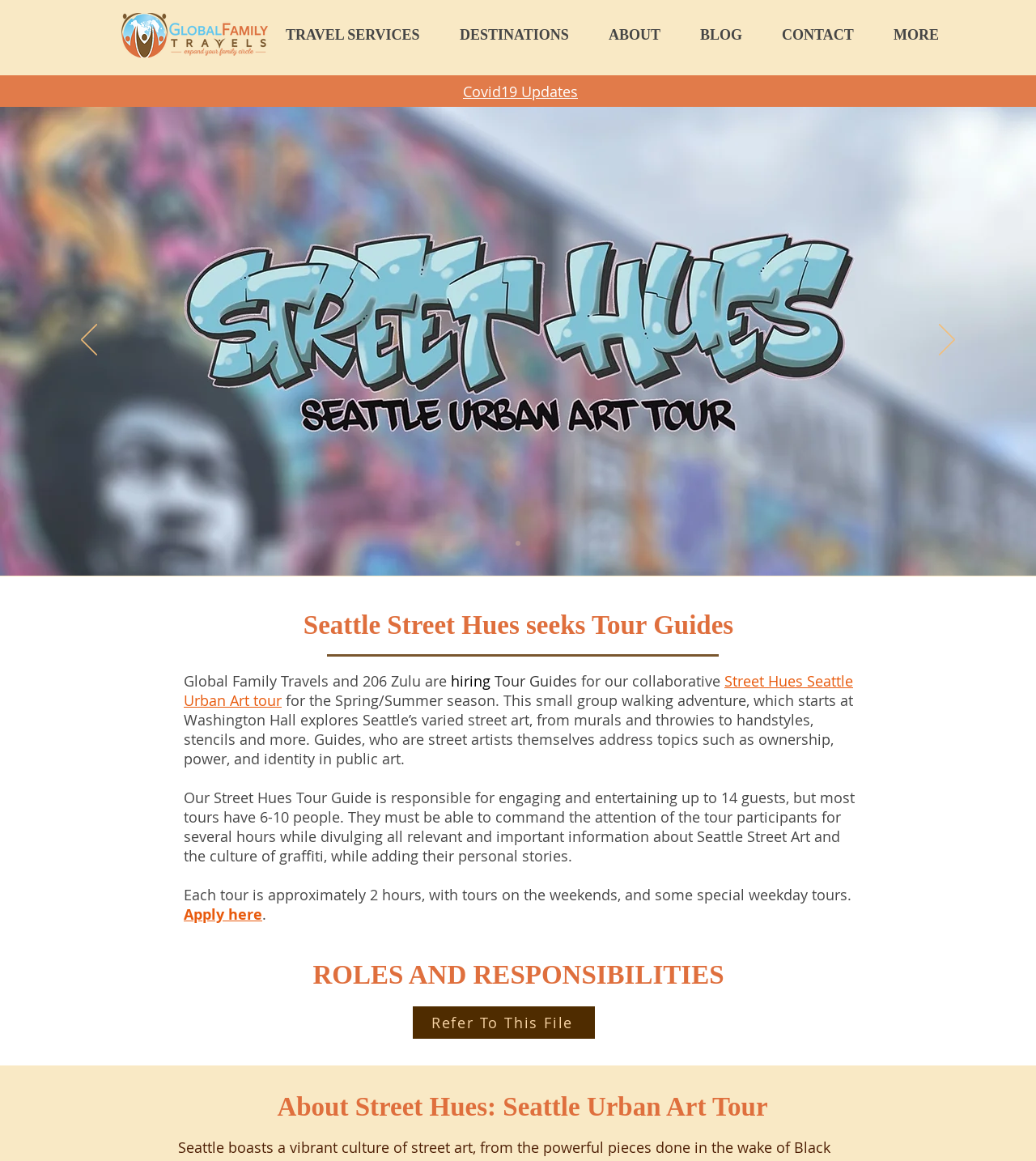Using the details from the image, please elaborate on the following question: How long does each Street Hues tour last?

From the StaticText element, I found a description of the tour duration, which states that each tour is approximately 2 hours long.